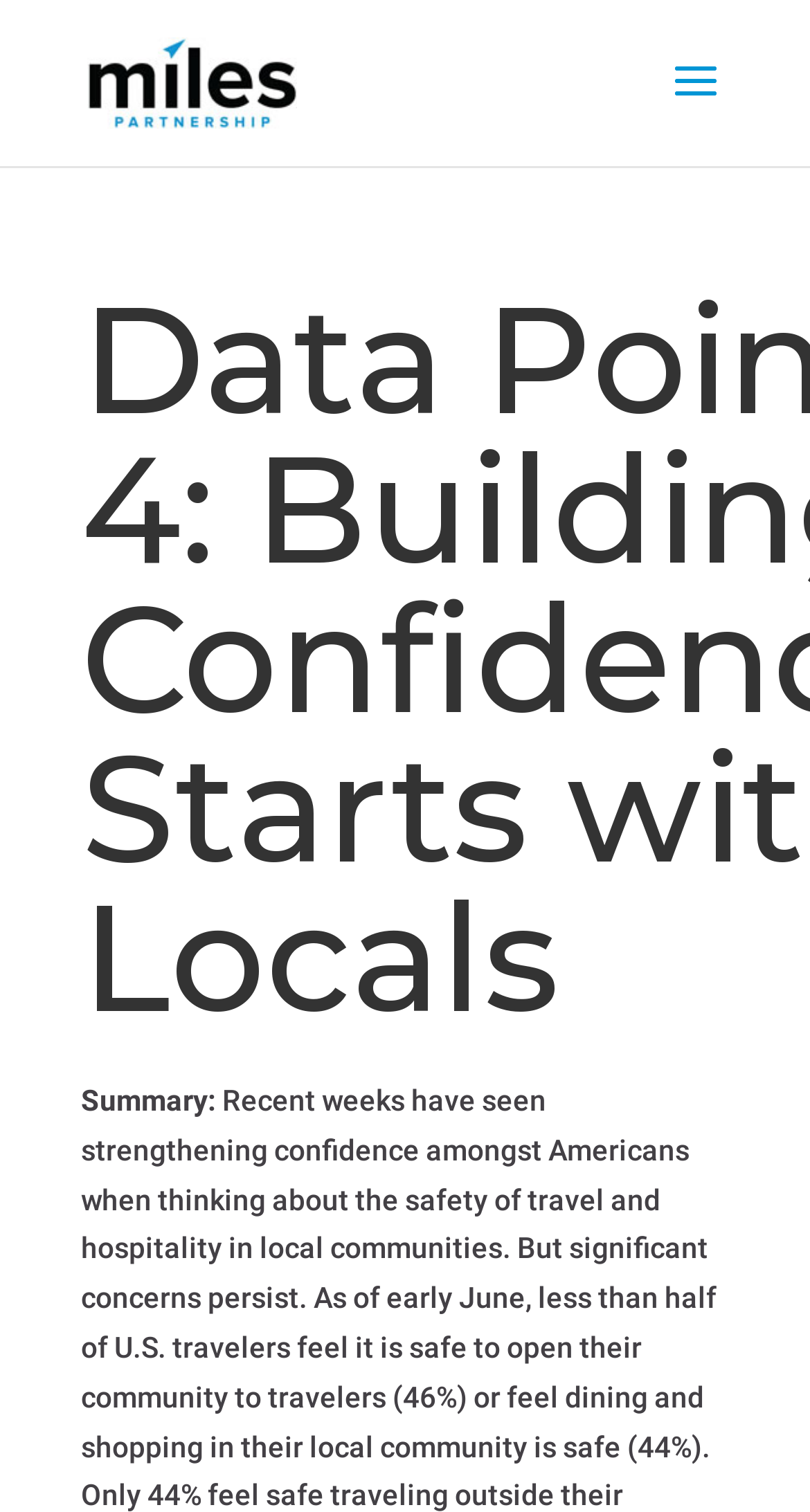Bounding box coordinates must be specified in the format (top-left x, top-left y, bottom-right x, bottom-right y). All values should be floating point numbers between 0 and 1. What are the bounding box coordinates of the UI element described as: alt="Global All-Stars"

[0.108, 0.041, 0.367, 0.066]